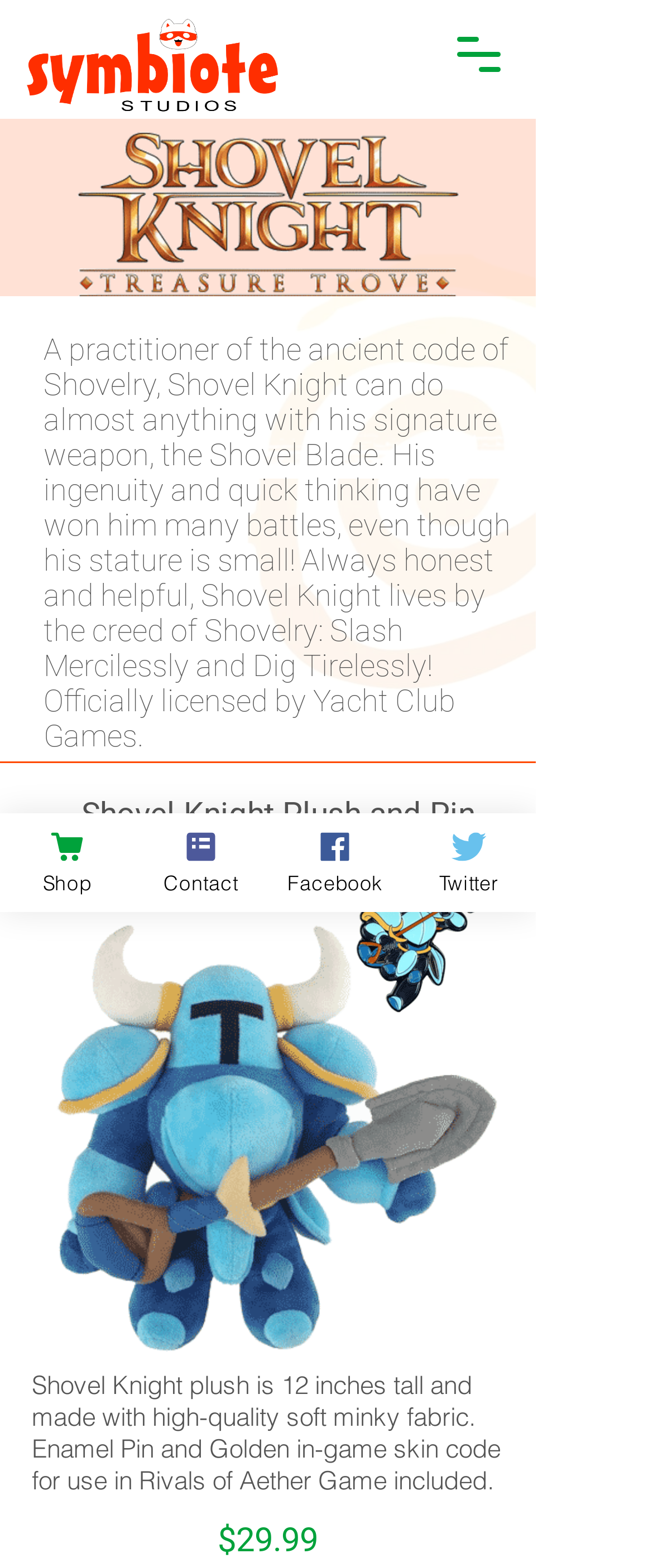What is the price of the Shovel Knight plush toy?
Refer to the image and provide a one-word or short phrase answer.

$29.99